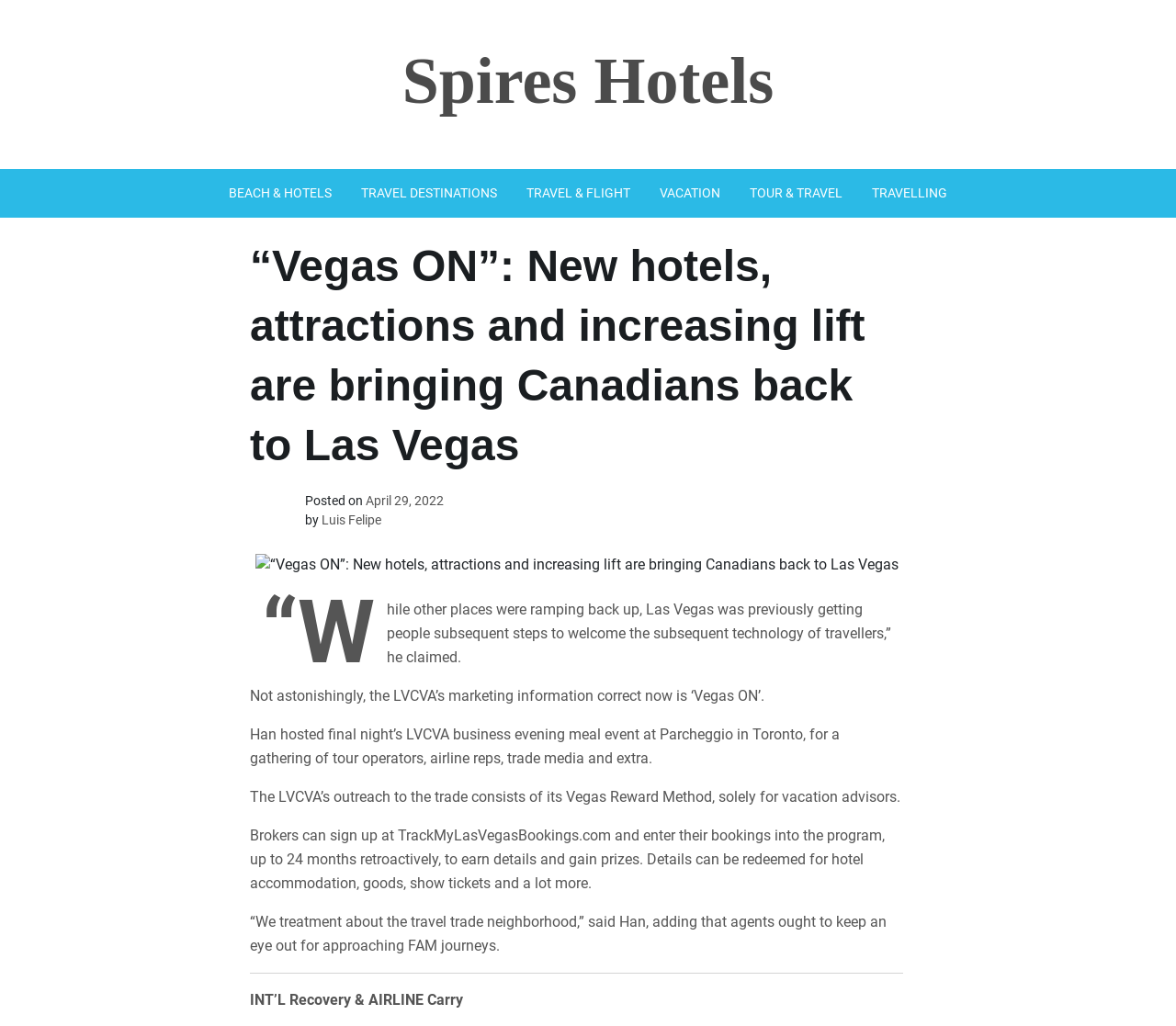Give a short answer to this question using one word or a phrase:
What can be redeemed with the details earned from the Vegas Reward Method?

Hotel accommodation, goods, show tickets and more